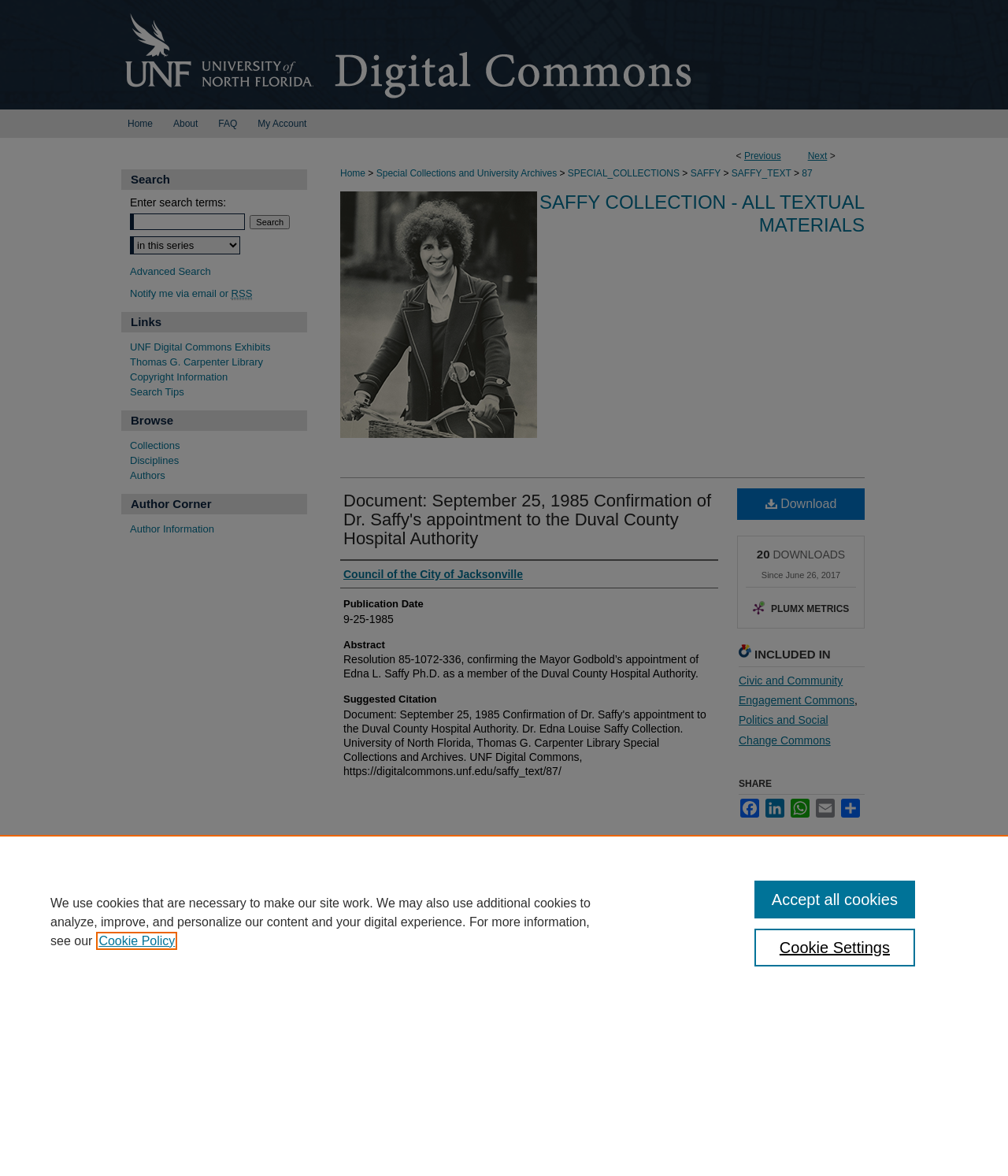Please find and give the text of the main heading on the webpage.

Document: September 25, 1985 Confirmation of Dr. Saffy's appointment to the Duval County Hospital Authority